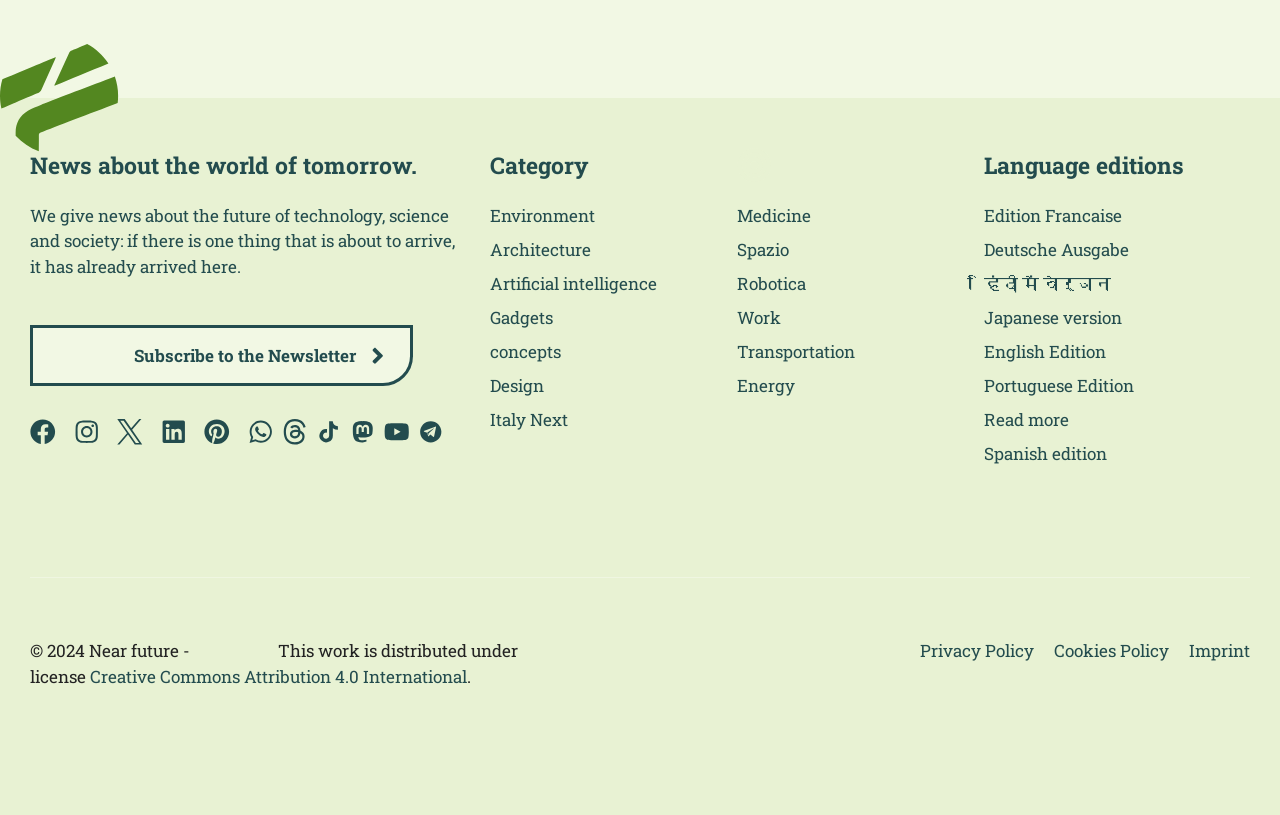Using the webpage screenshot, find the UI element described by हिंदी में वेर्जन. Provide the bounding box coordinates in the format (top-left x, top-left y, bottom-right x, bottom-right y), ensuring all values are floating point numbers between 0 and 1.

[0.769, 0.332, 0.868, 0.364]